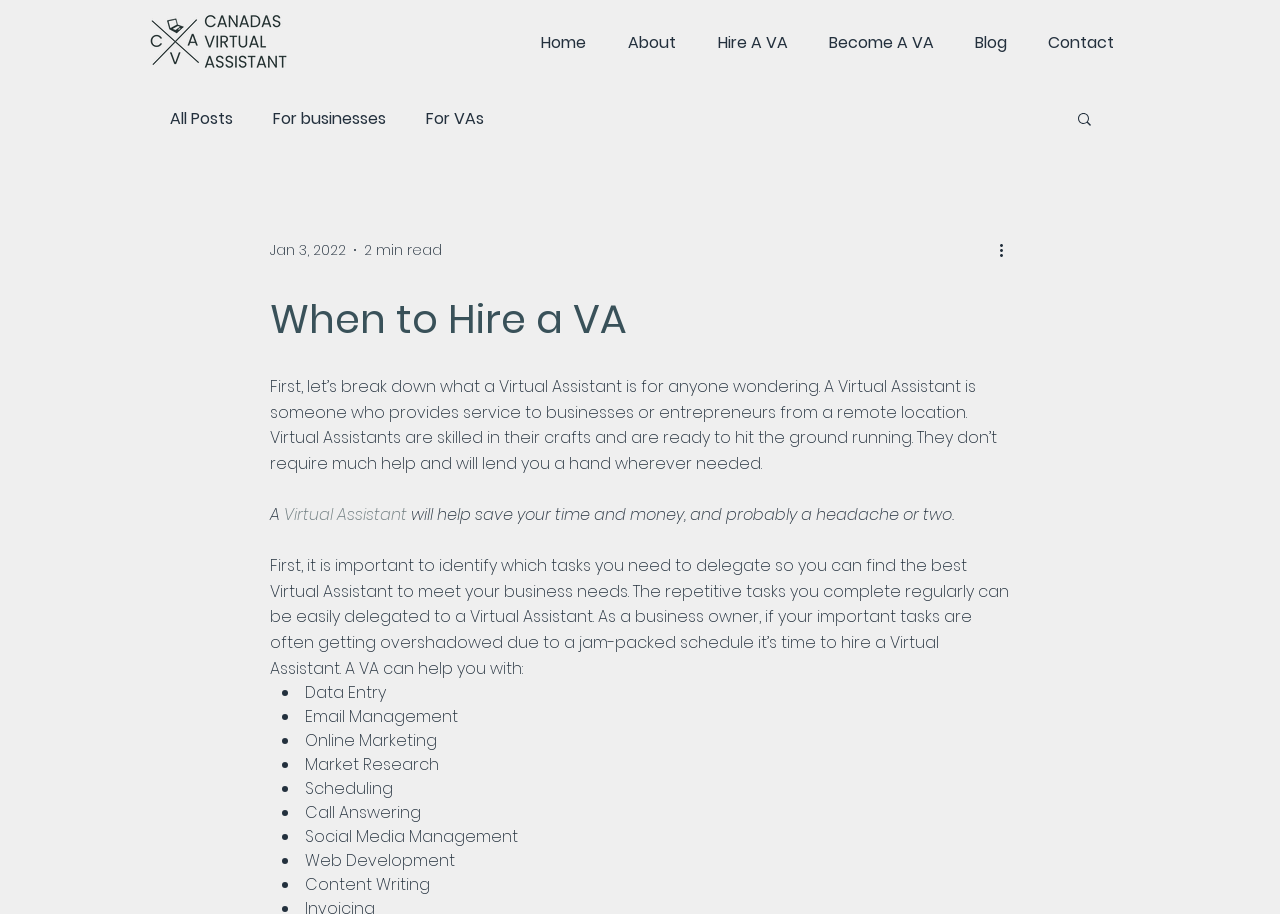What is a Virtual Assistant?
Relying on the image, give a concise answer in one word or a brief phrase.

Someone who provides service to businesses or entrepreneurs from a remote location.